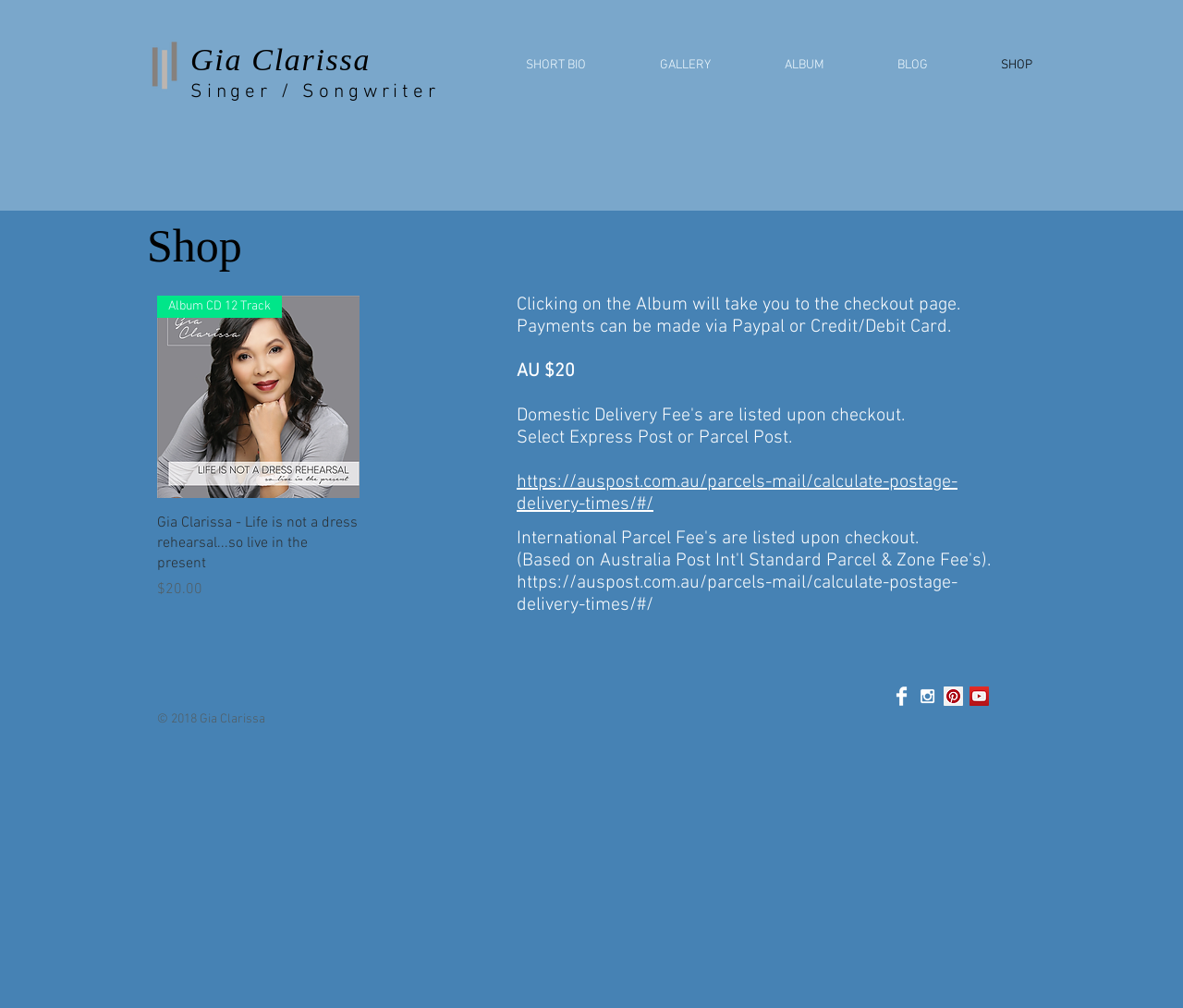Determine the bounding box coordinates of the clickable region to follow the instruction: "Go to the 'SHOP' page".

[0.795, 0.051, 0.883, 0.079]